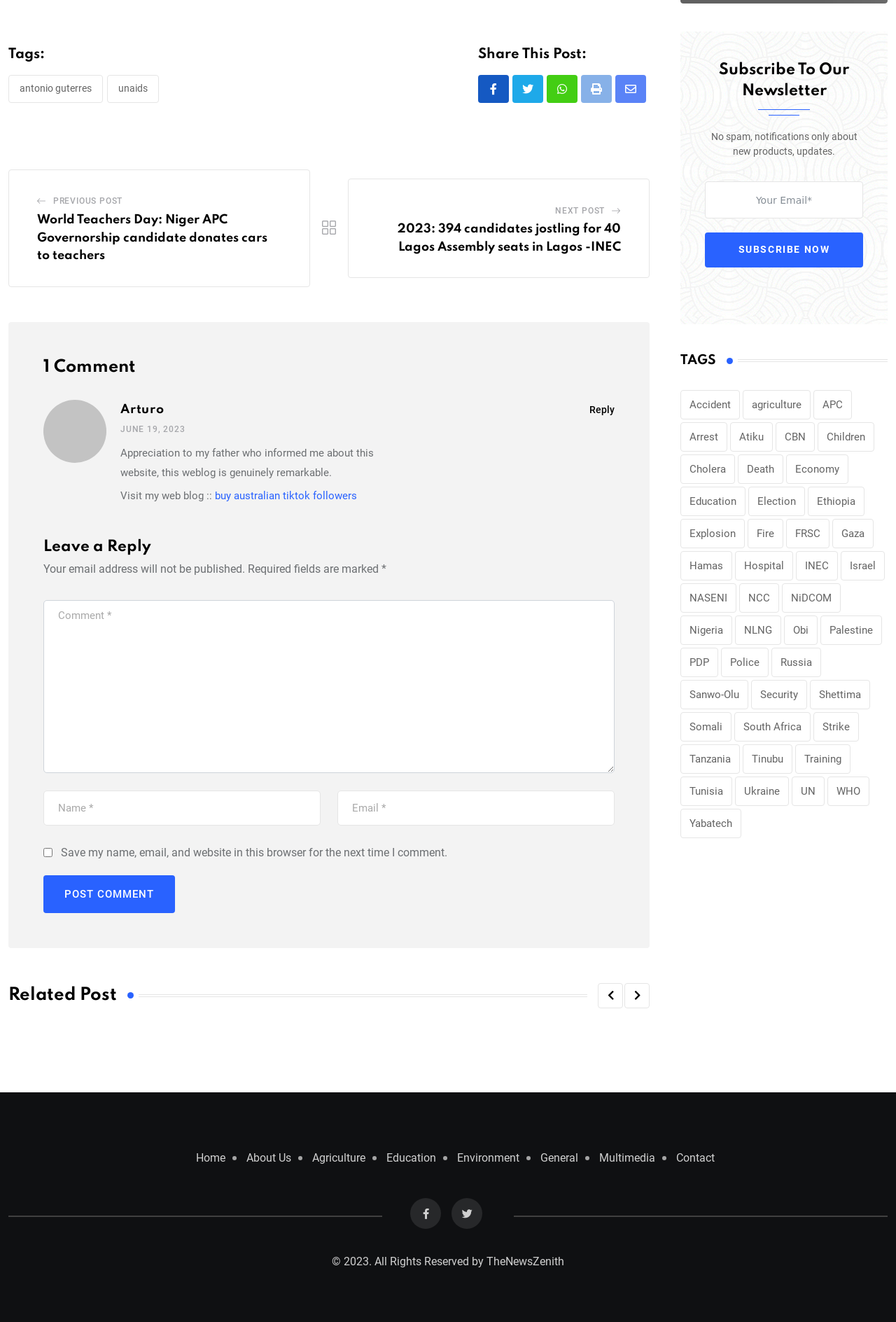Please locate the bounding box coordinates for the element that should be clicked to achieve the following instruction: "Click on the 'APC' tag". Ensure the coordinates are given as four float numbers between 0 and 1, i.e., [left, top, right, bottom].

[0.908, 0.295, 0.951, 0.317]